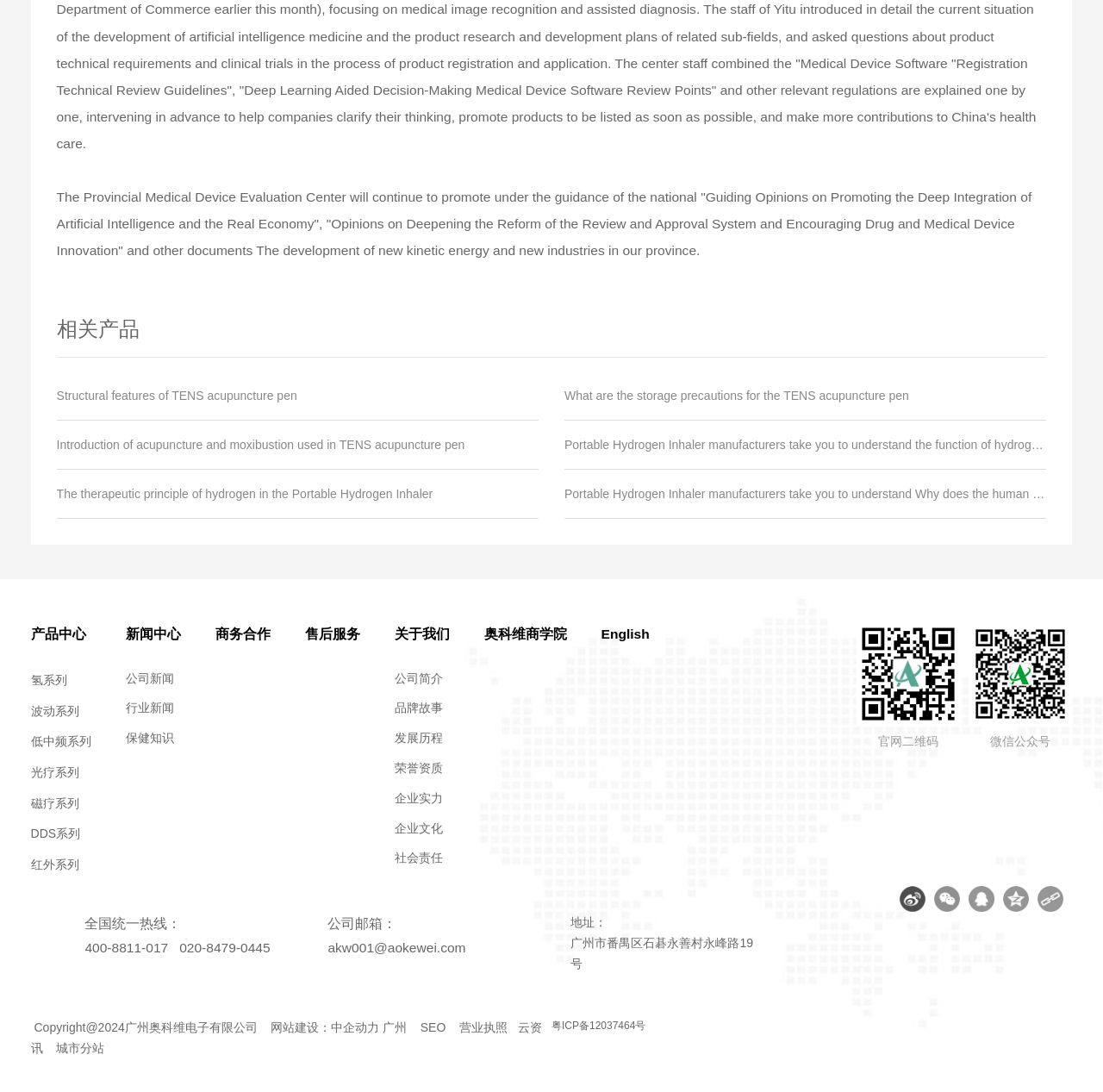Determine the bounding box coordinates for the area you should click to complete the following instruction: "Click the 'English' link".

[0.545, 0.57, 0.589, 0.592]